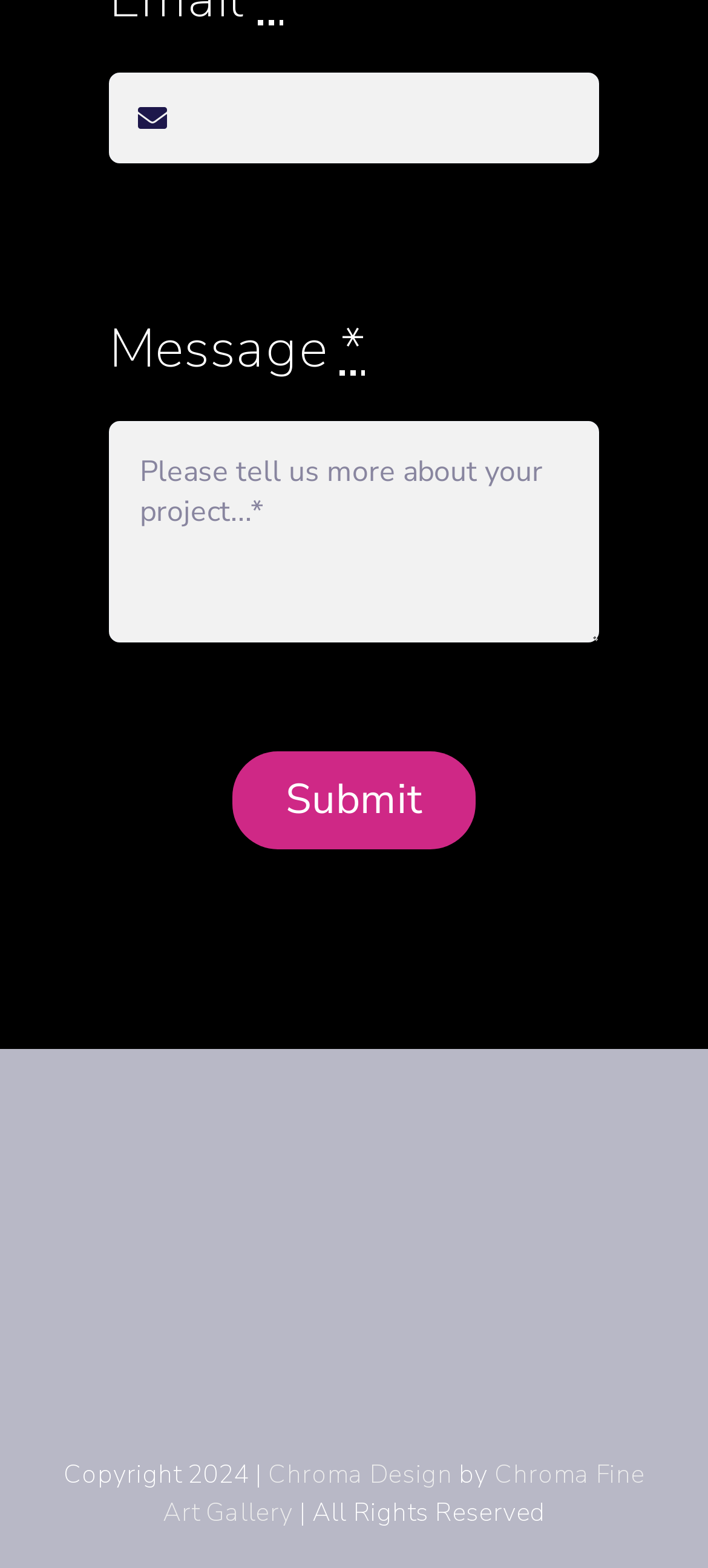Provide your answer in a single word or phrase: 
How many links are present in the footer section?

2